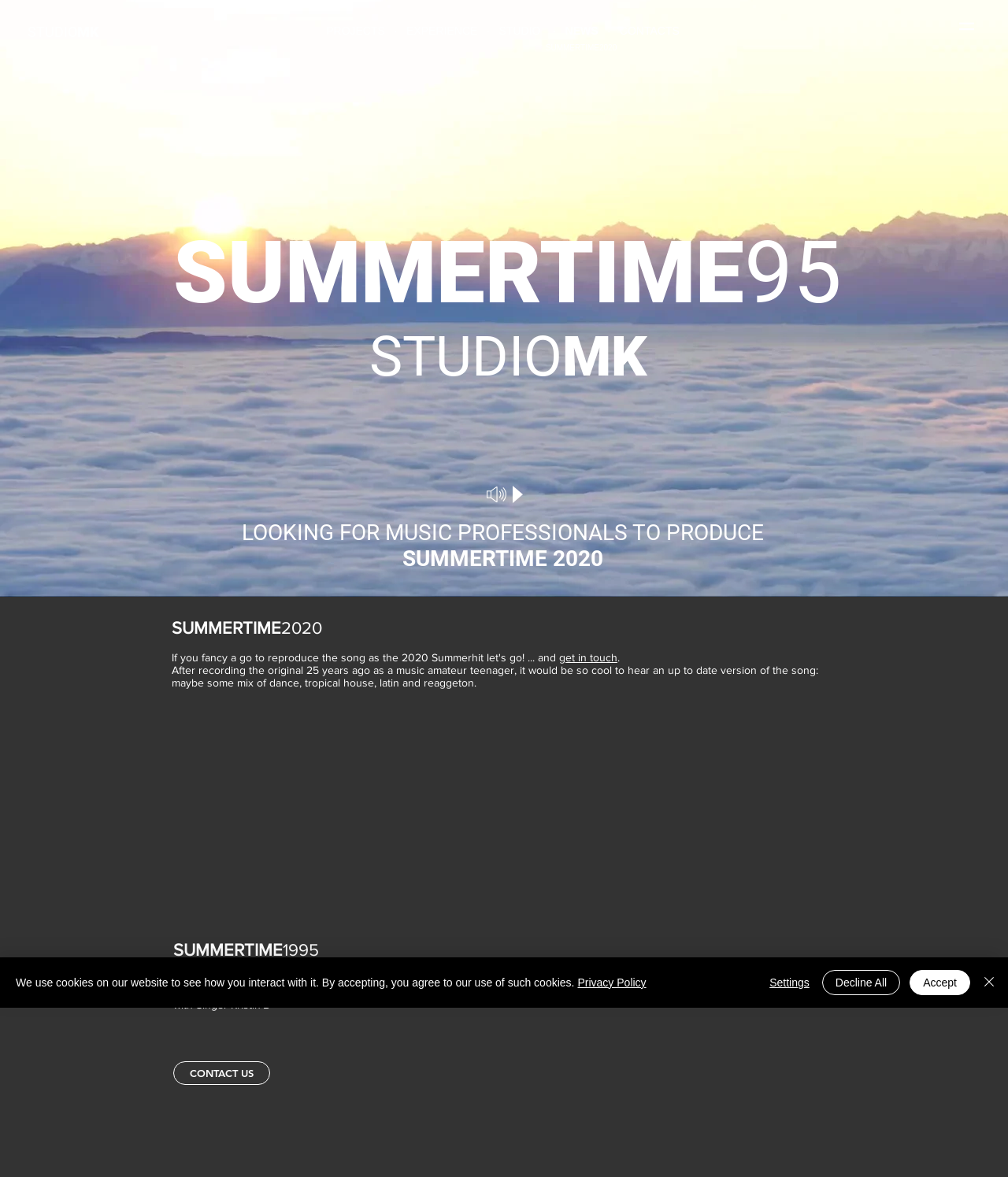Please identify the coordinates of the bounding box for the clickable region that will accomplish this instruction: "Click the '=' link".

[0.945, 0.002, 0.973, 0.037]